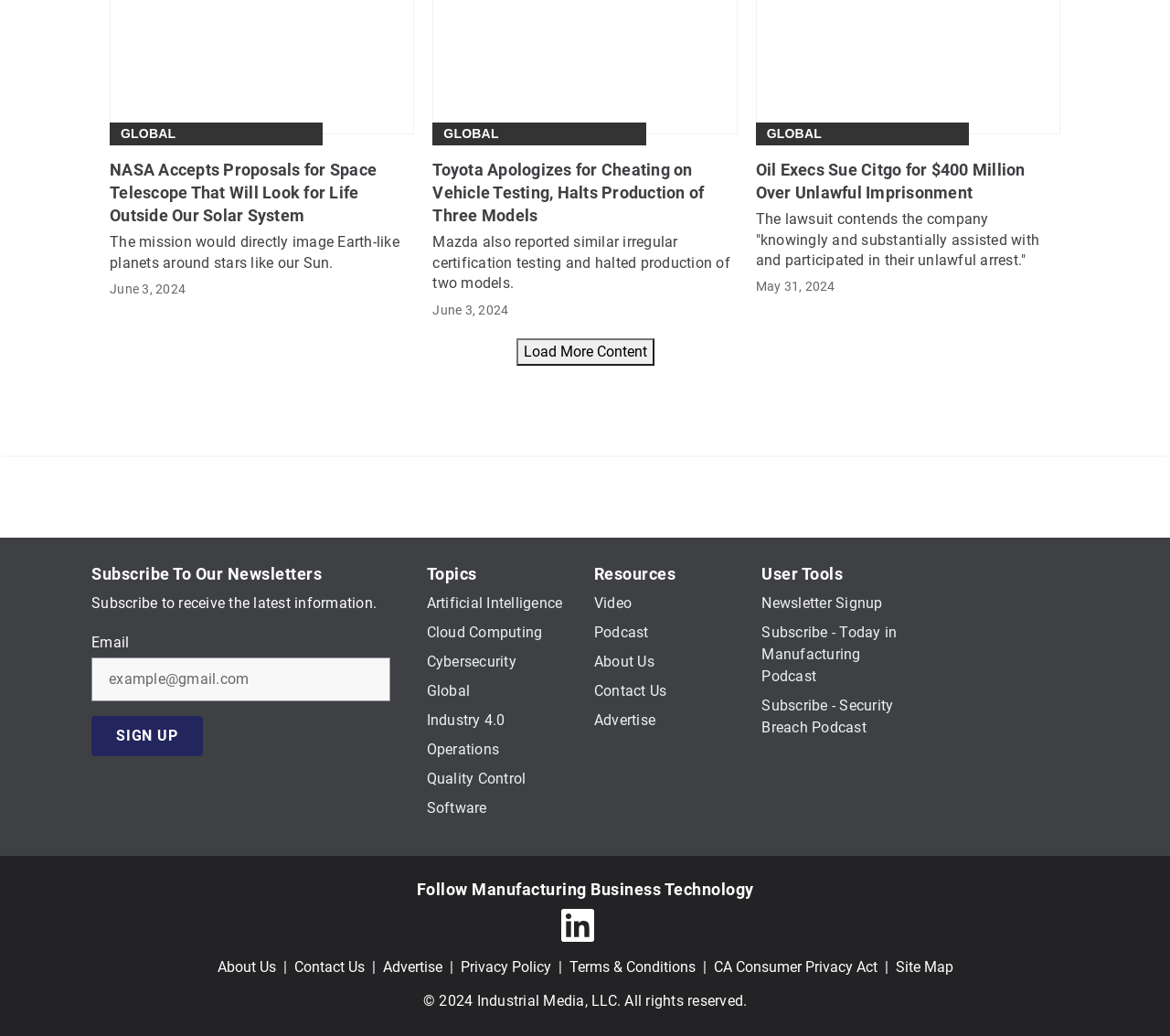Specify the bounding box coordinates of the element's region that should be clicked to achieve the following instruction: "Click the 'Load More Content' button". The bounding box coordinates consist of four float numbers between 0 and 1, in the format [left, top, right, bottom].

[0.441, 0.326, 0.559, 0.353]